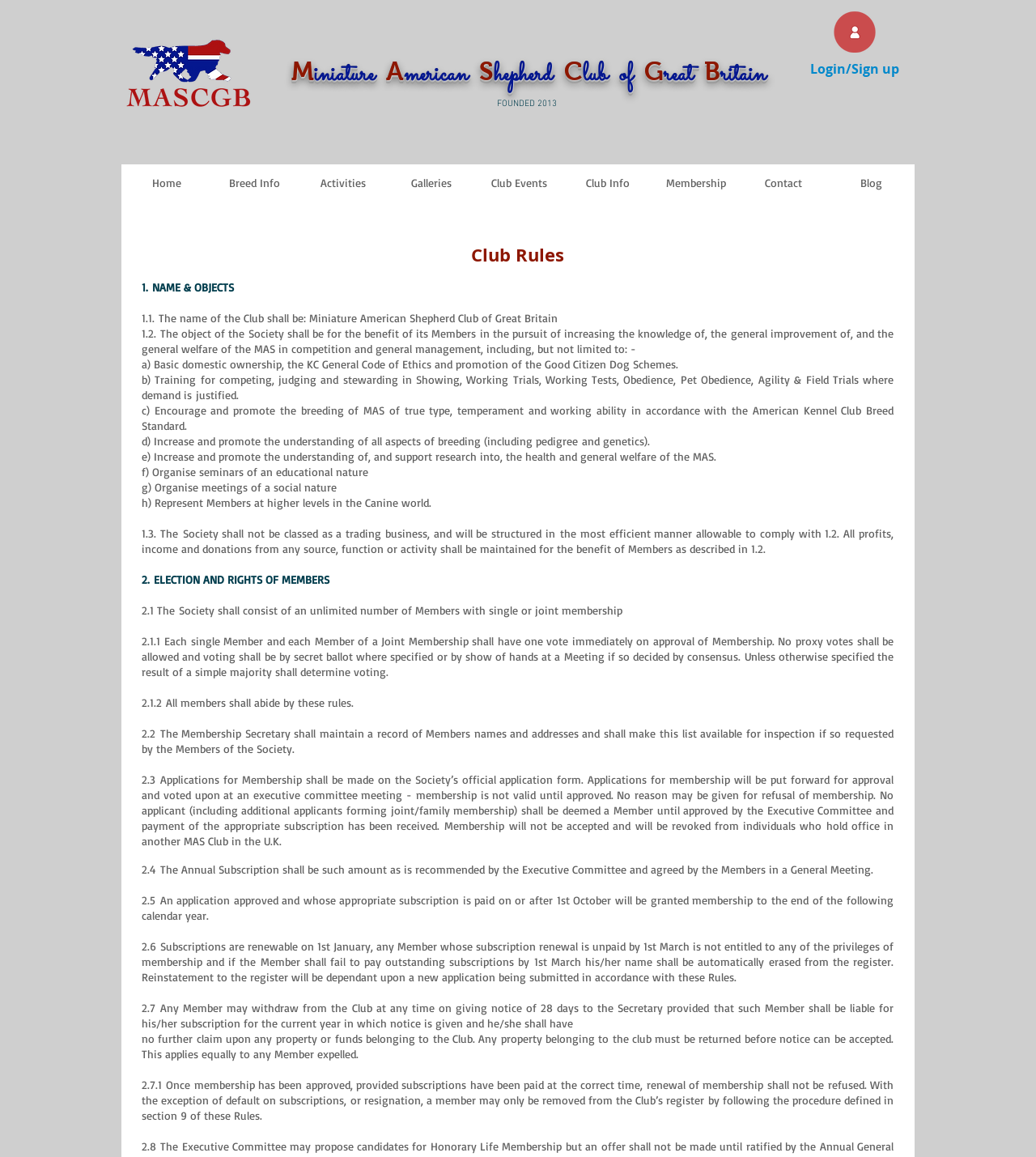Can you specify the bounding box coordinates for the region that should be clicked to fulfill this instruction: "Search the site".

[0.768, 0.106, 0.883, 0.131]